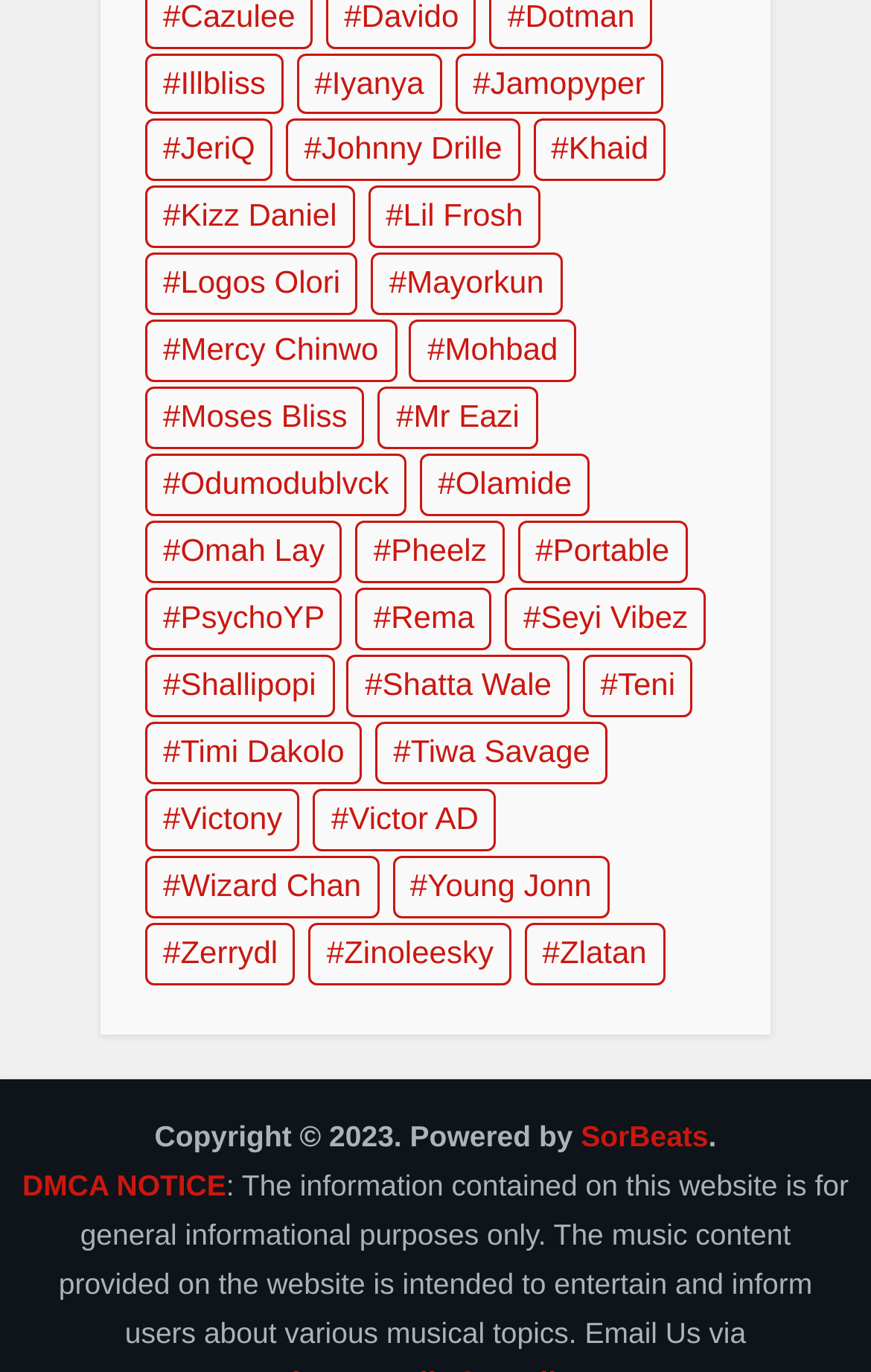Using the details in the image, give a detailed response to the question below:
What is the name of the company that powers the website?

I found the answer by looking at the copyright information at the bottom of the webpage, which mentions 'Powered by SorBeats'.